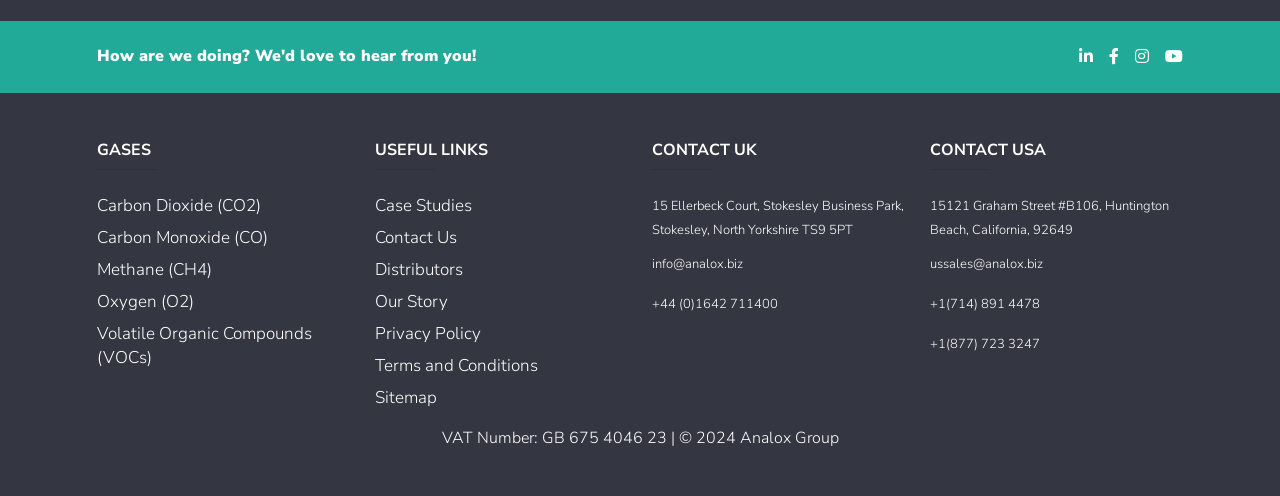Identify the bounding box coordinates of the section that should be clicked to achieve the task described: "Email to 'info@analox.biz'".

[0.509, 0.509, 0.58, 0.557]